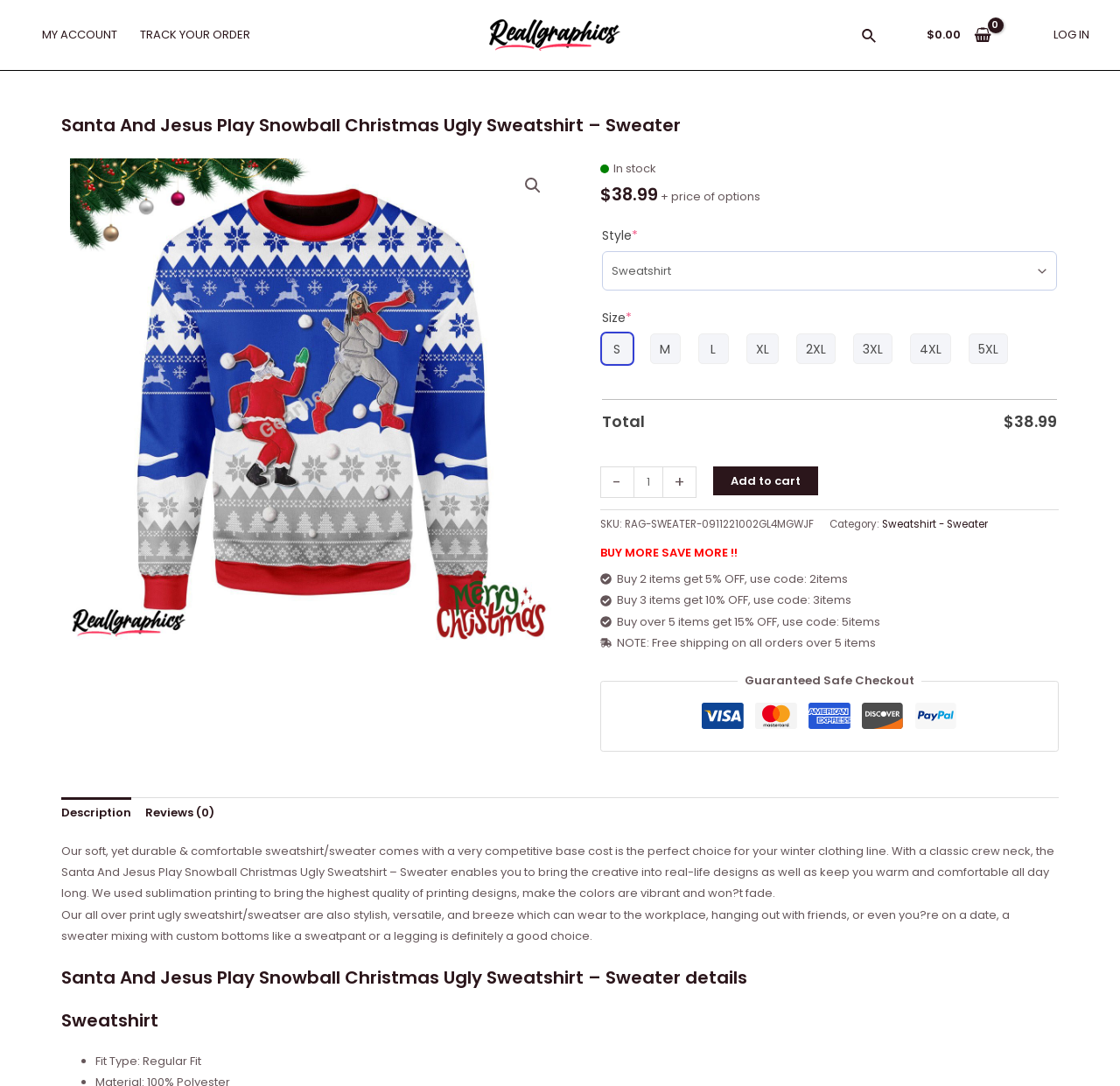From the element description: "Privacy policy", extract the bounding box coordinates of the UI element. The coordinates should be expressed as four float numbers between 0 and 1, in the order [left, top, right, bottom].

None